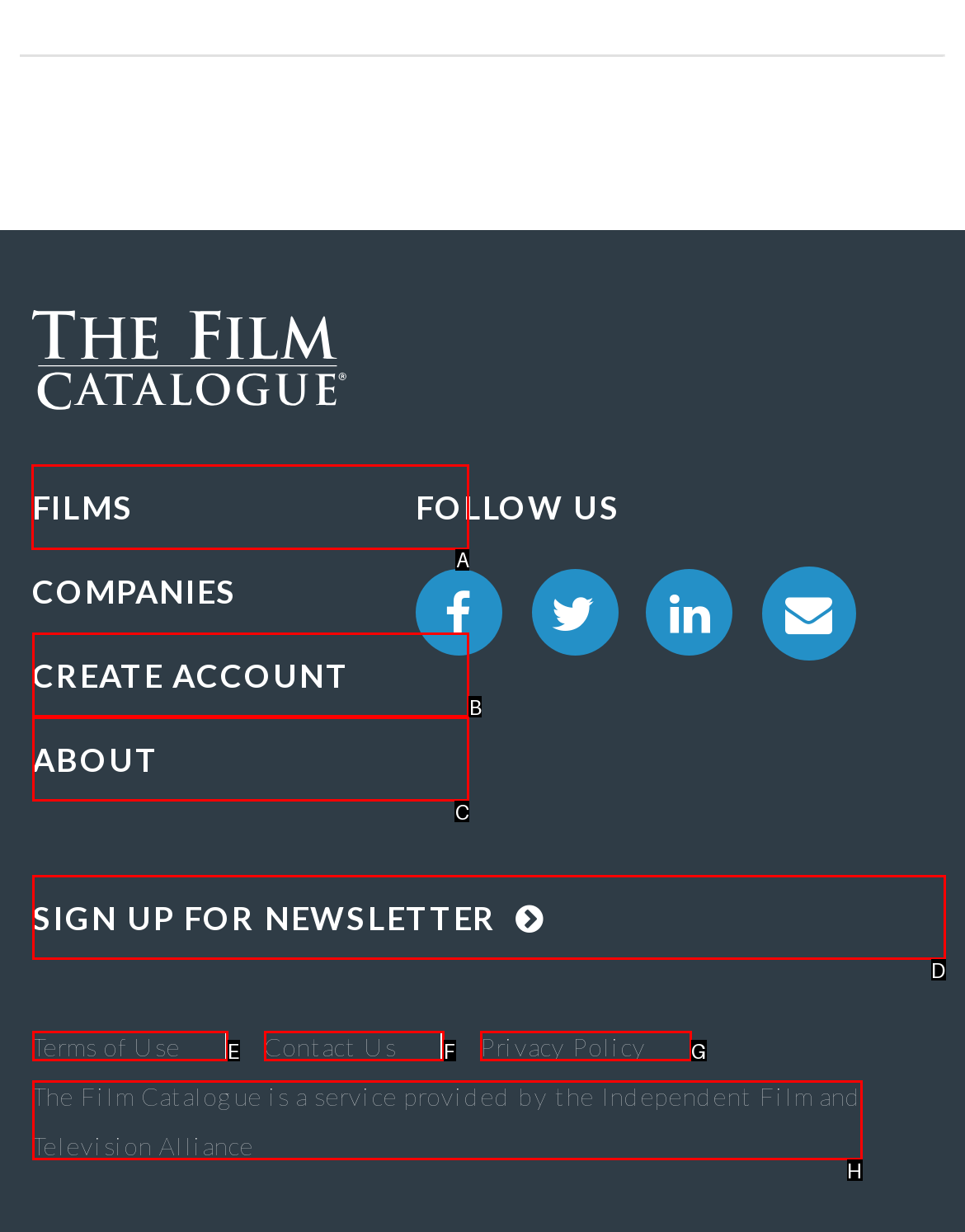Tell me which one HTML element I should click to complete the following task: Go to FILMS
Answer with the option's letter from the given choices directly.

A